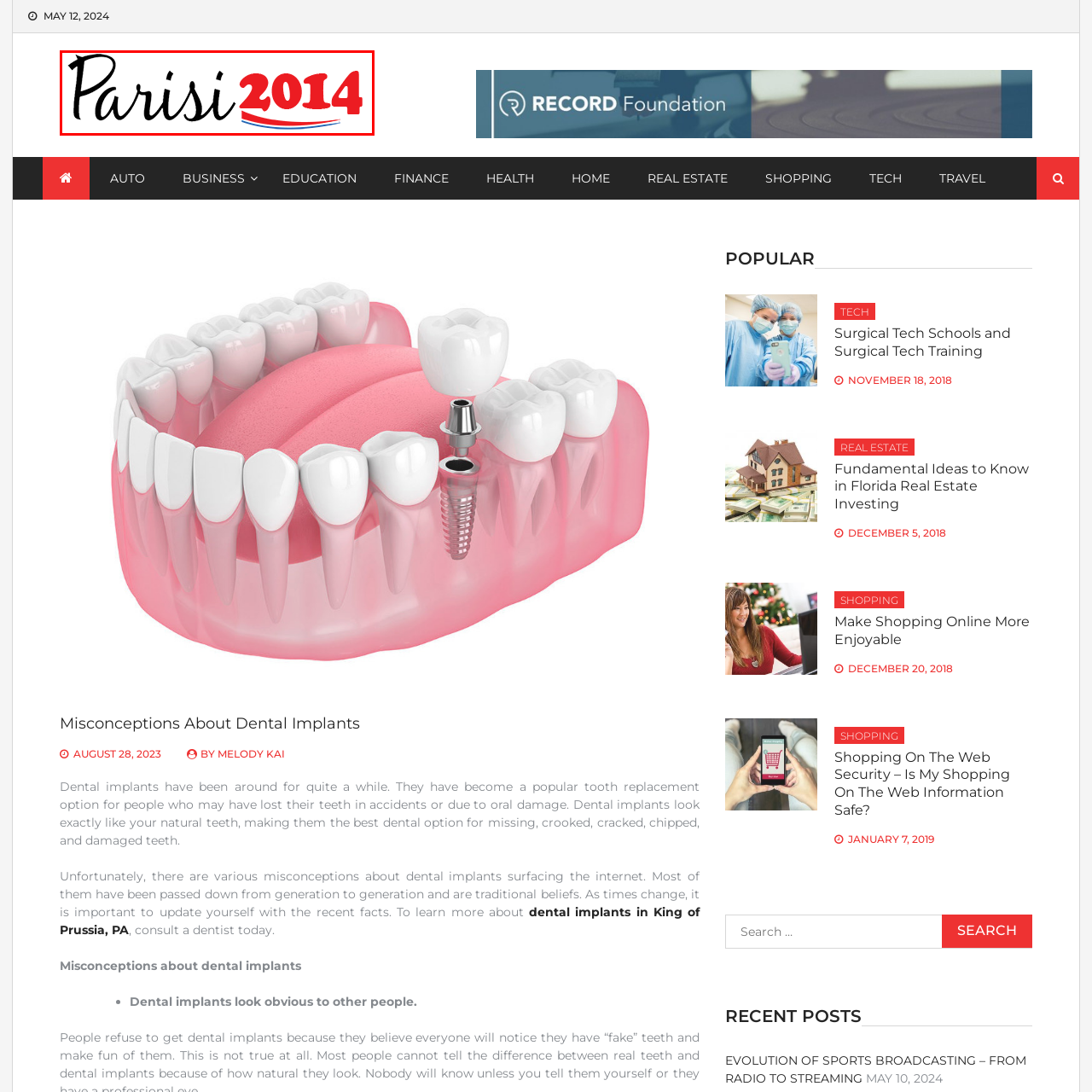Check the highlighted part in pink, What topic is the logo likely associated with? 
Use a single word or phrase for your answer.

Dental health